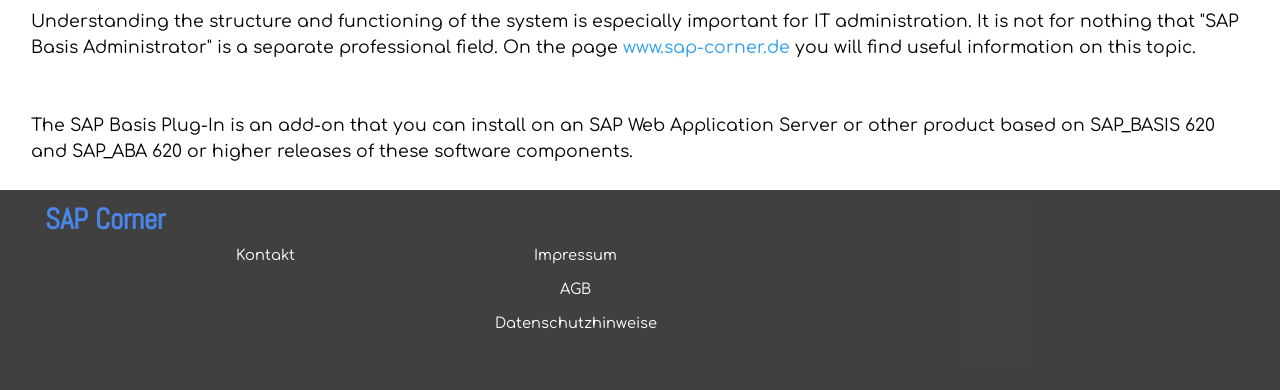Please answer the following query using a single word or phrase: 
What is the last link in the list of SAP-related topics?

Mirrors